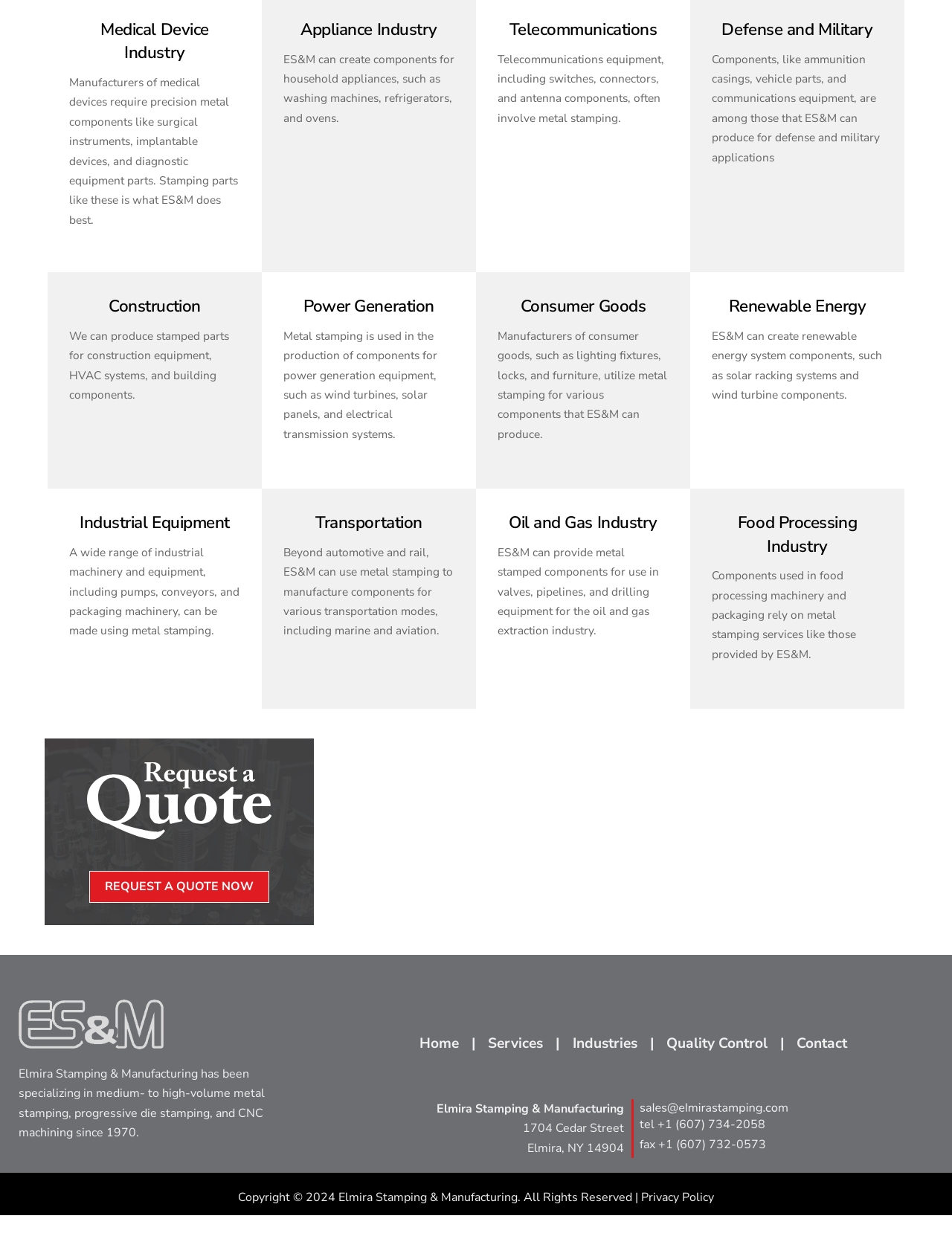Find the bounding box coordinates of the area to click in order to follow the instruction: "Request a quote".

[0.091, 0.633, 0.286, 0.698]